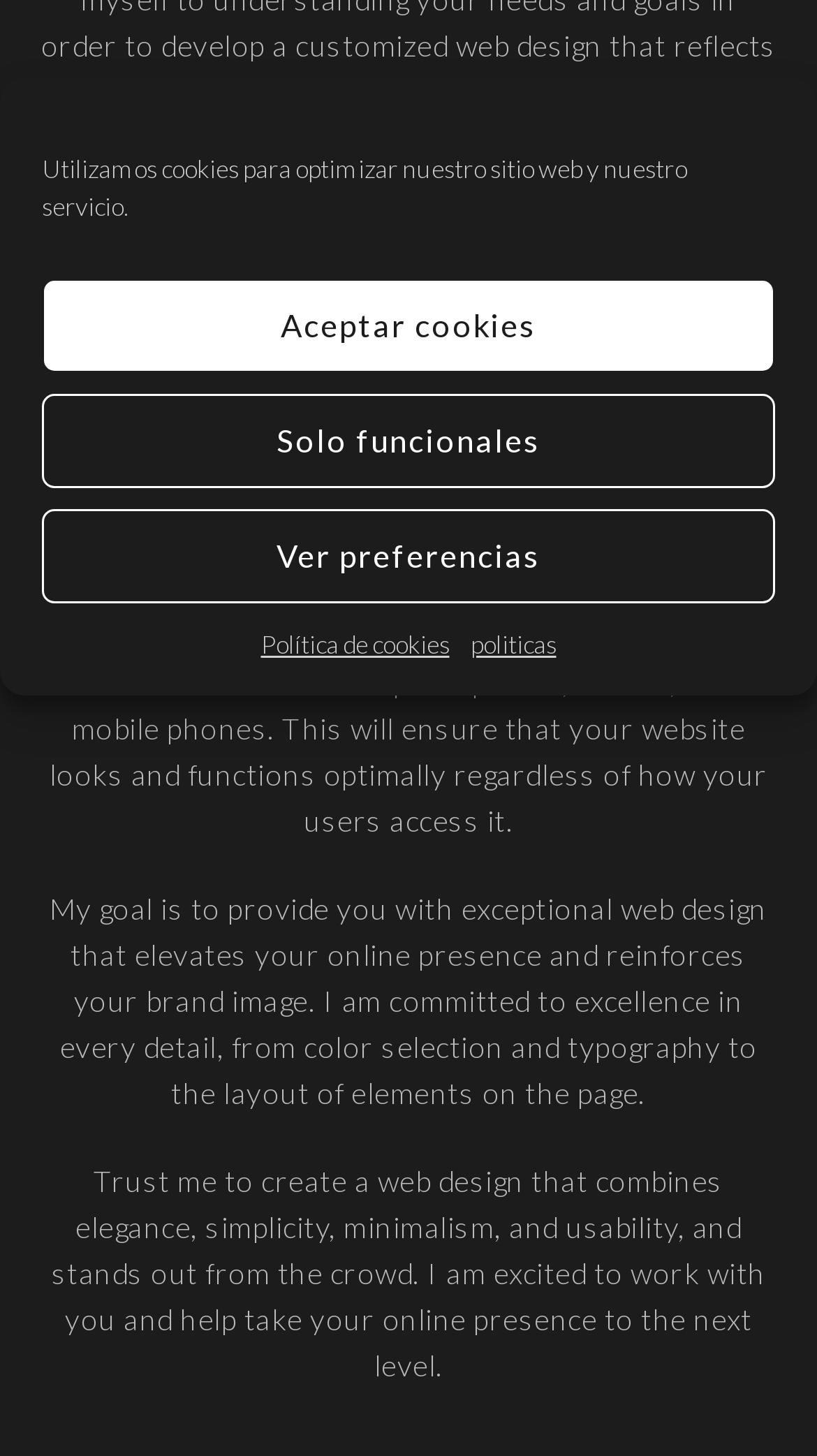Calculate the bounding box coordinates of the UI element given the description: "Política de cookies".

[0.319, 0.428, 0.55, 0.456]